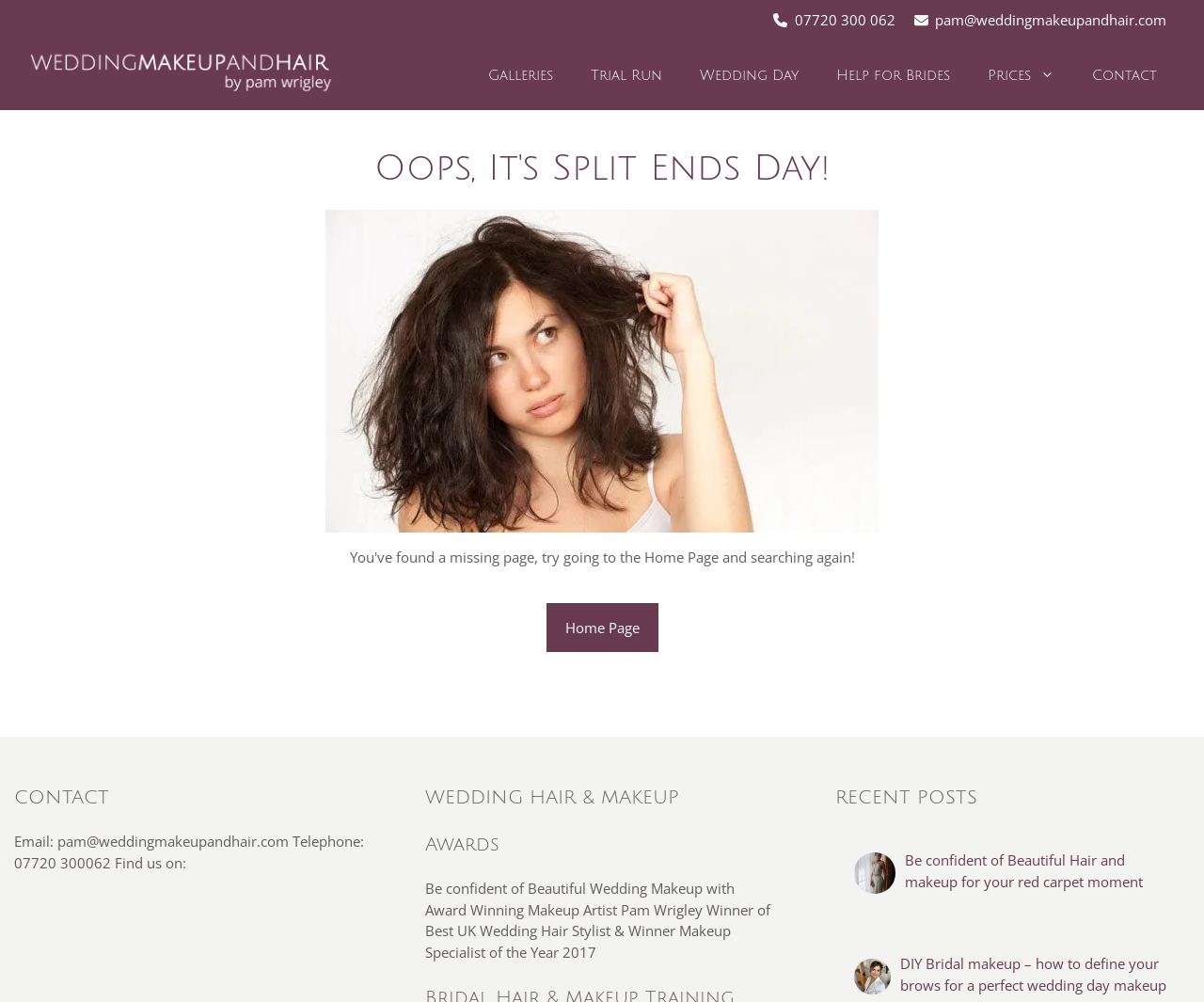Please determine the bounding box coordinates for the element that should be clicked to follow these instructions: "Check the 'ABOUT' section".

None